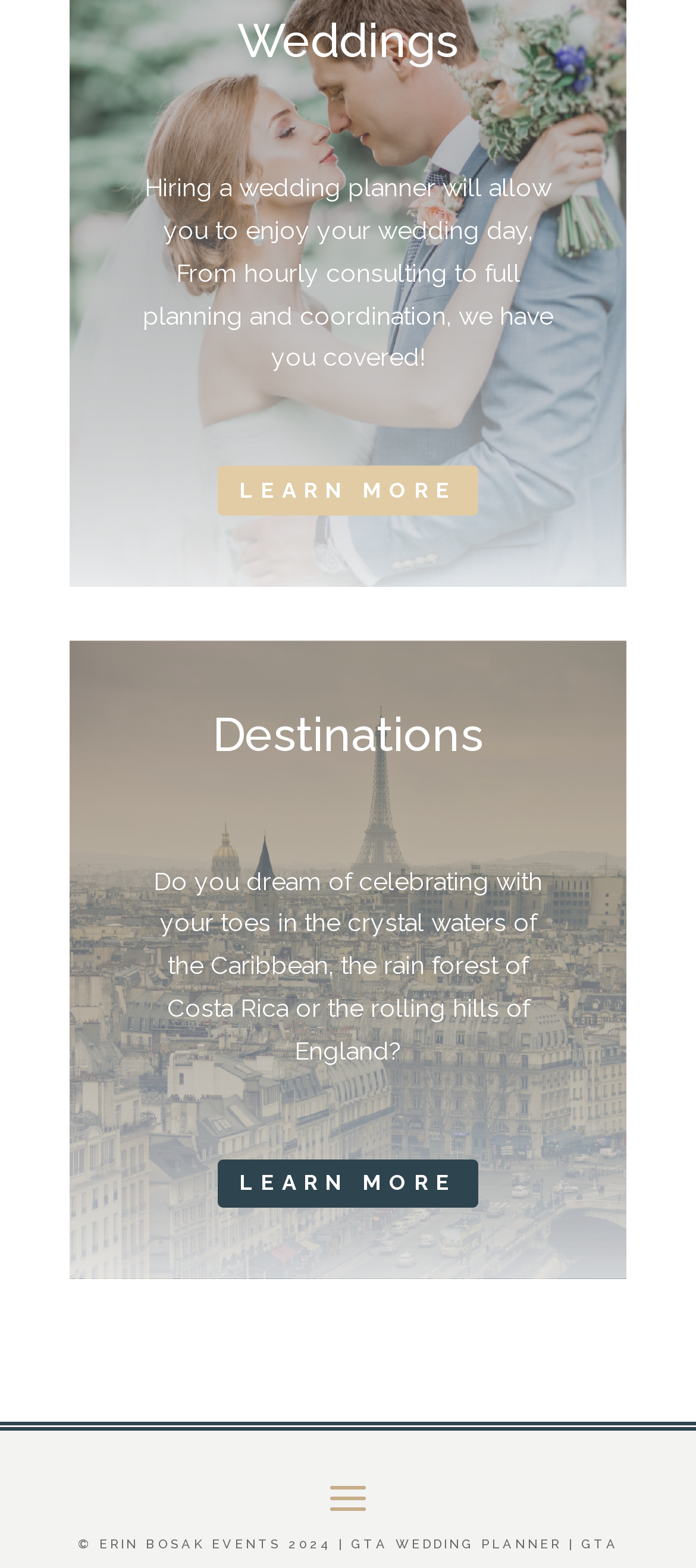Provide a brief response in the form of a single word or phrase:
Where do the destinations mentioned on the webpage include?

Caribbean, Costa Rica, England